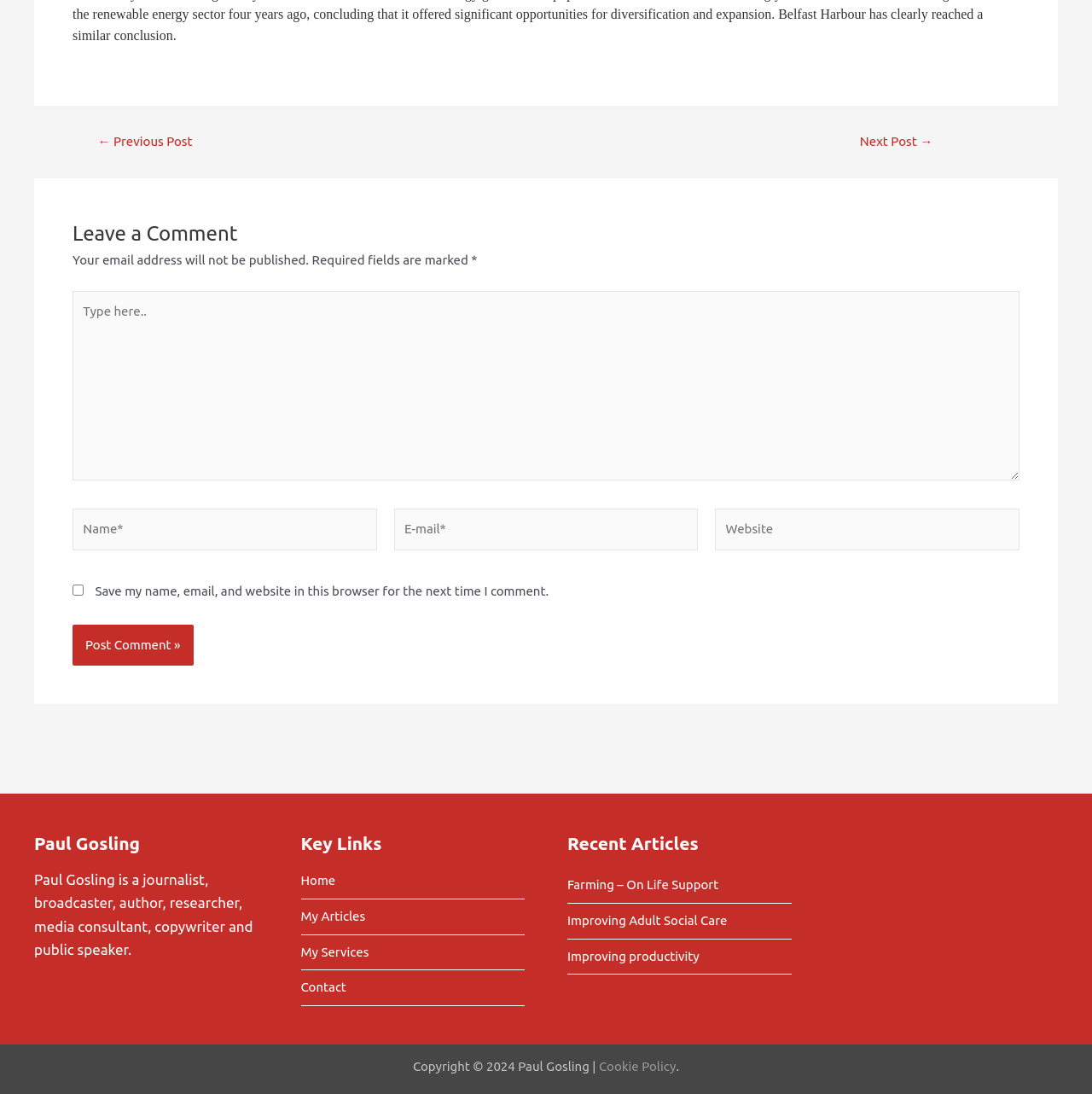Determine the bounding box for the described HTML element: "Cookie Policy". Ensure the coordinates are four float numbers between 0 and 1 in the format [left, top, right, bottom].

[0.548, 0.968, 0.619, 0.981]